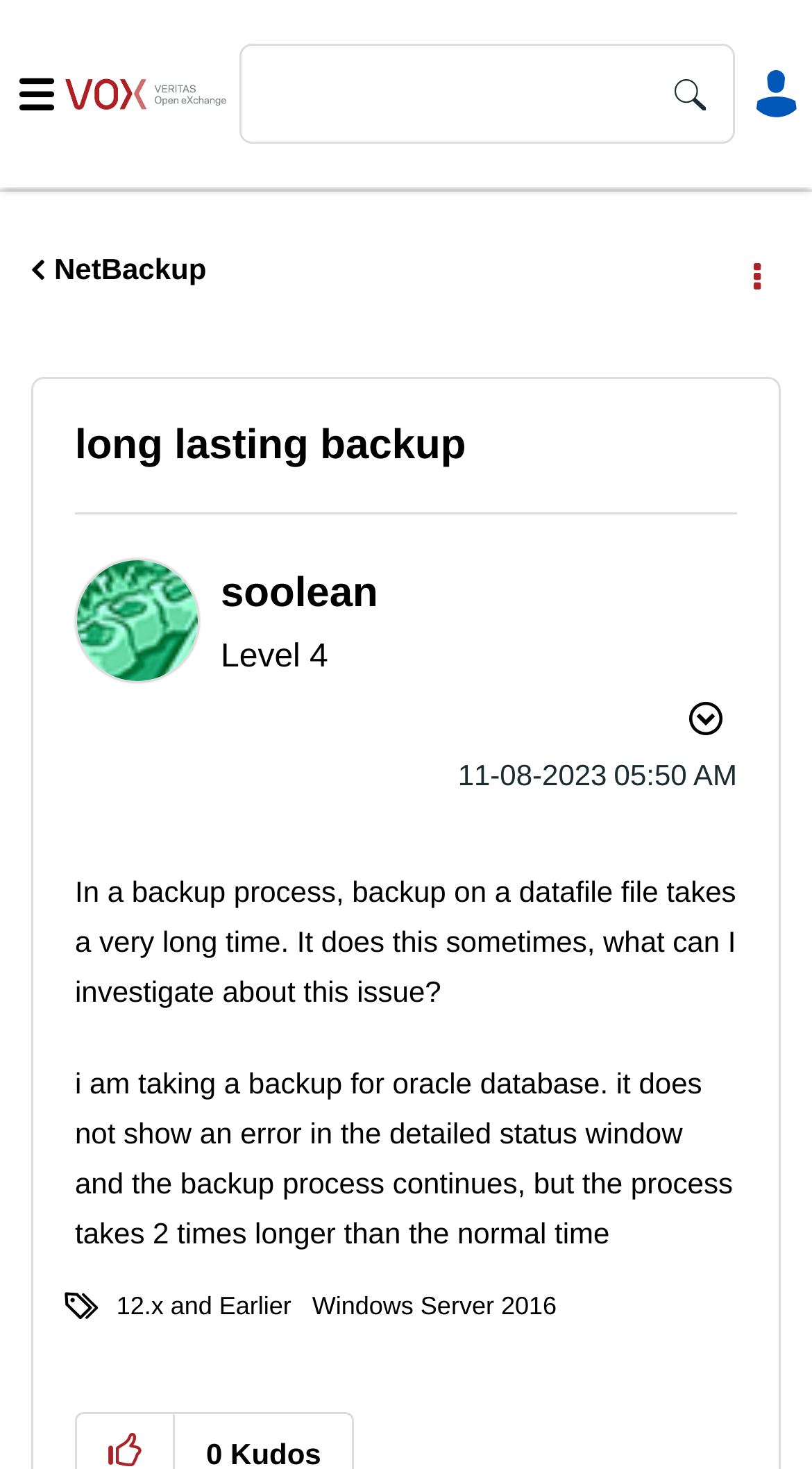Provide a short answer to the following question with just one word or phrase: What is the date of the post?

11-08-2023